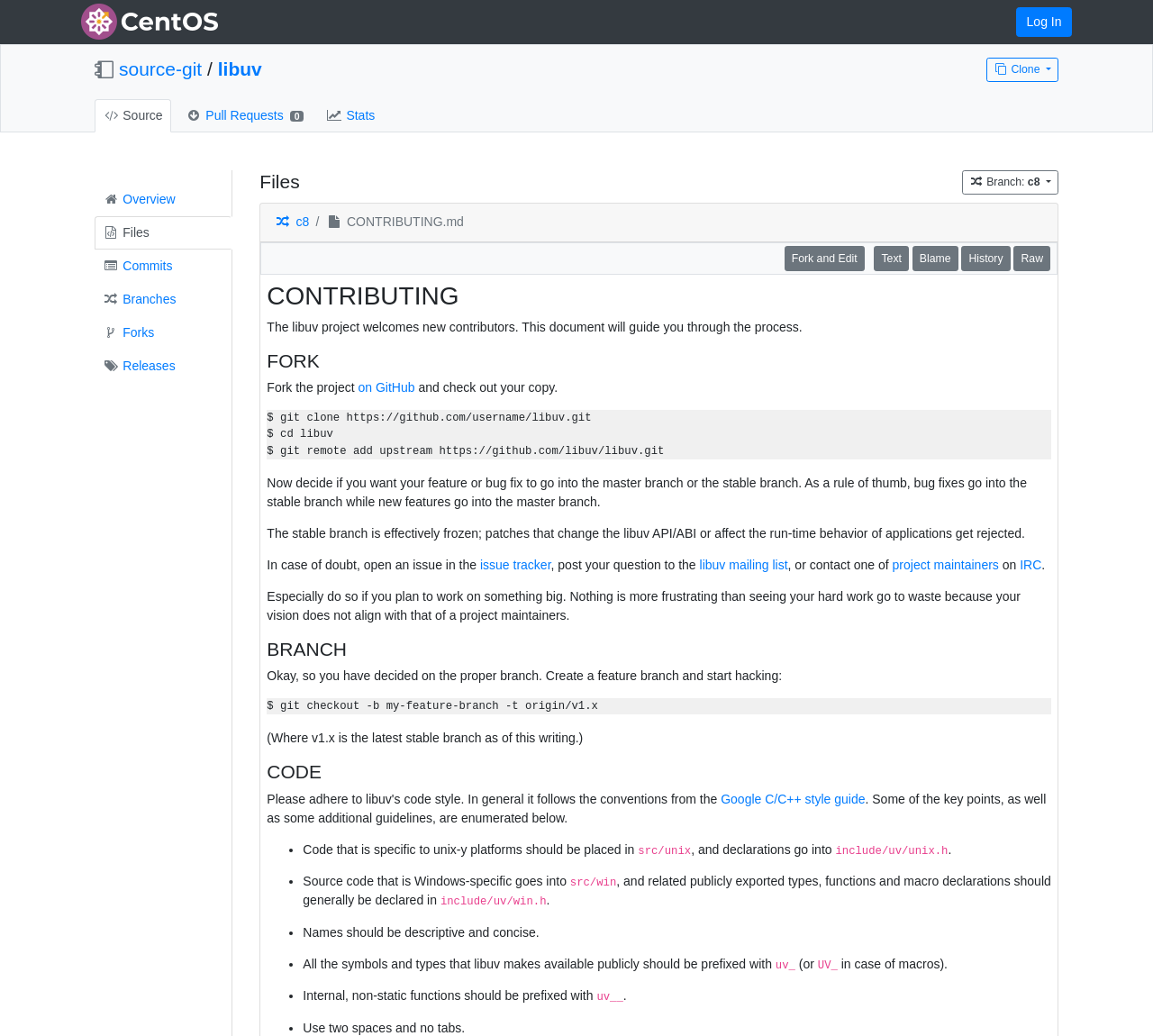Please identify the bounding box coordinates for the region that you need to click to follow this instruction: "Click the 'issue tracker' link".

[0.416, 0.538, 0.478, 0.552]